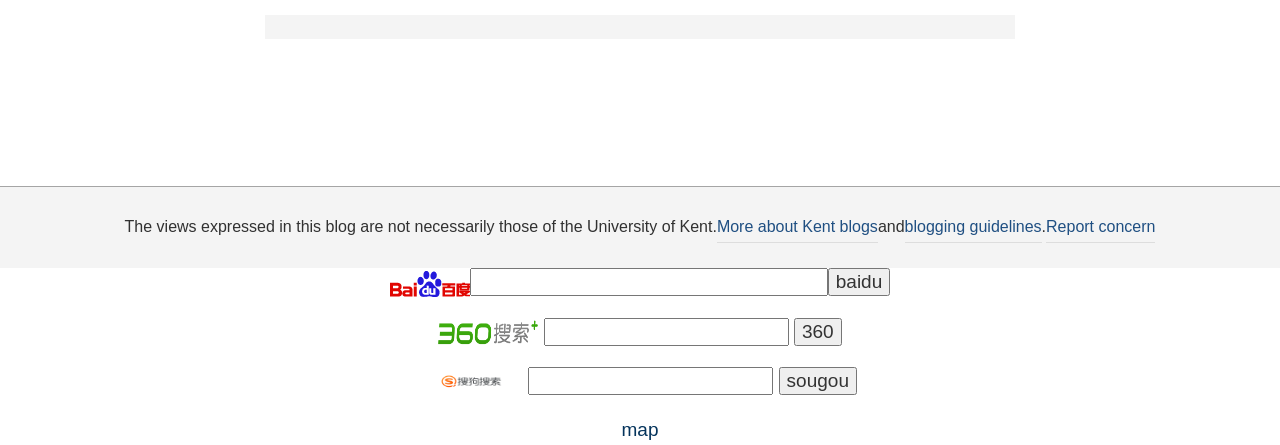Identify the bounding box for the UI element described as: "blogging guidelines". The coordinates should be four float numbers between 0 and 1, i.e., [left, top, right, bottom].

[0.707, 0.477, 0.814, 0.547]